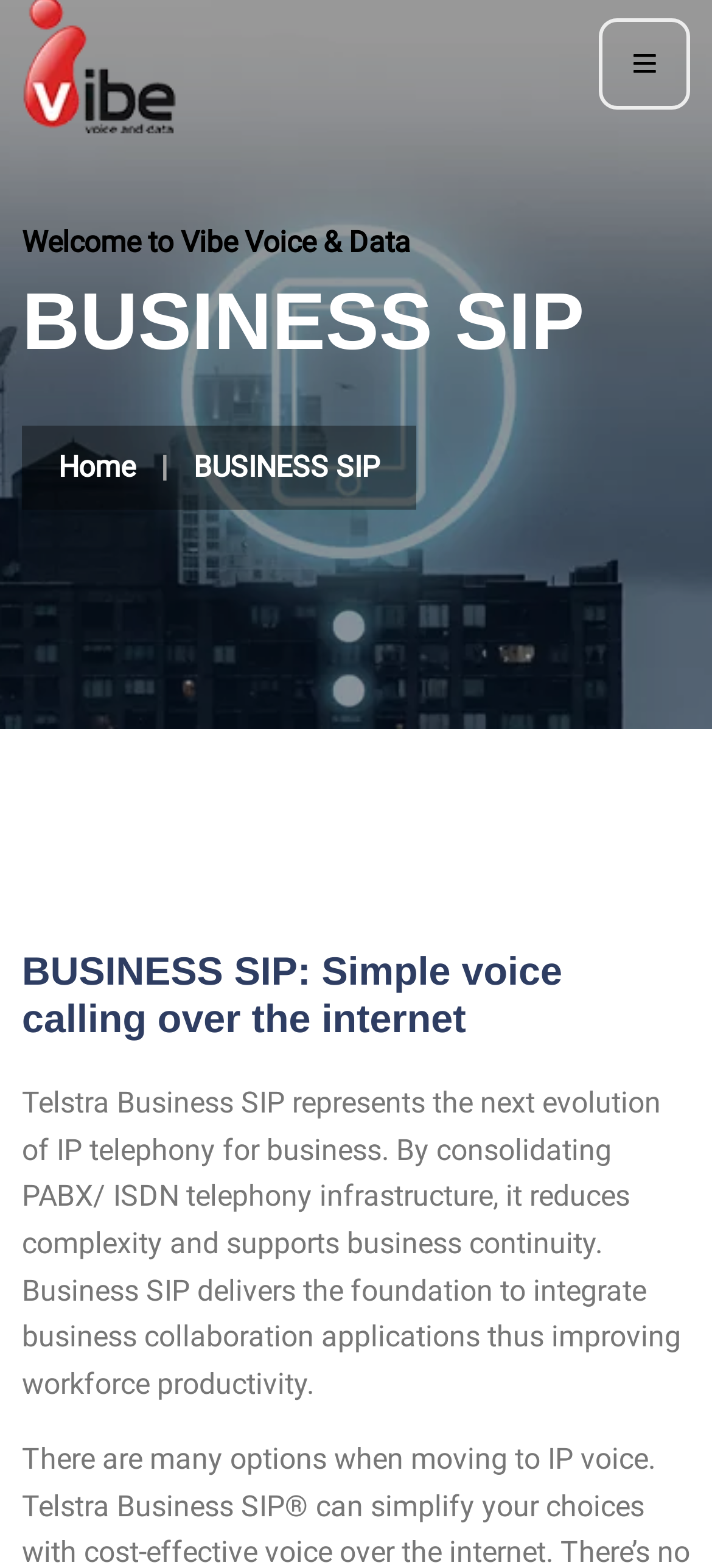Articulate a detailed summary of the webpage's content and design.

The webpage is about Telstra Business SIP, a service that represents the next evolution of IP telephony for business. At the top right corner, there is a link with an icon, possibly a settings or menu icon. Below it, a welcome message "Welcome to Vibe Voice & Data" is displayed prominently. 

The main title "BUSINESS SIP" is centered at the top of the page, followed by a navigation menu with a "Home" link and a separator. 

Further down, a subheading "BUSINESS SIP: Simple voice calling over the internet" is displayed, which is followed by a detailed description of the service. The description explains how Telstra Business SIP consolidates telephony infrastructure, reduces complexity, and supports business continuity, ultimately improving workforce productivity.